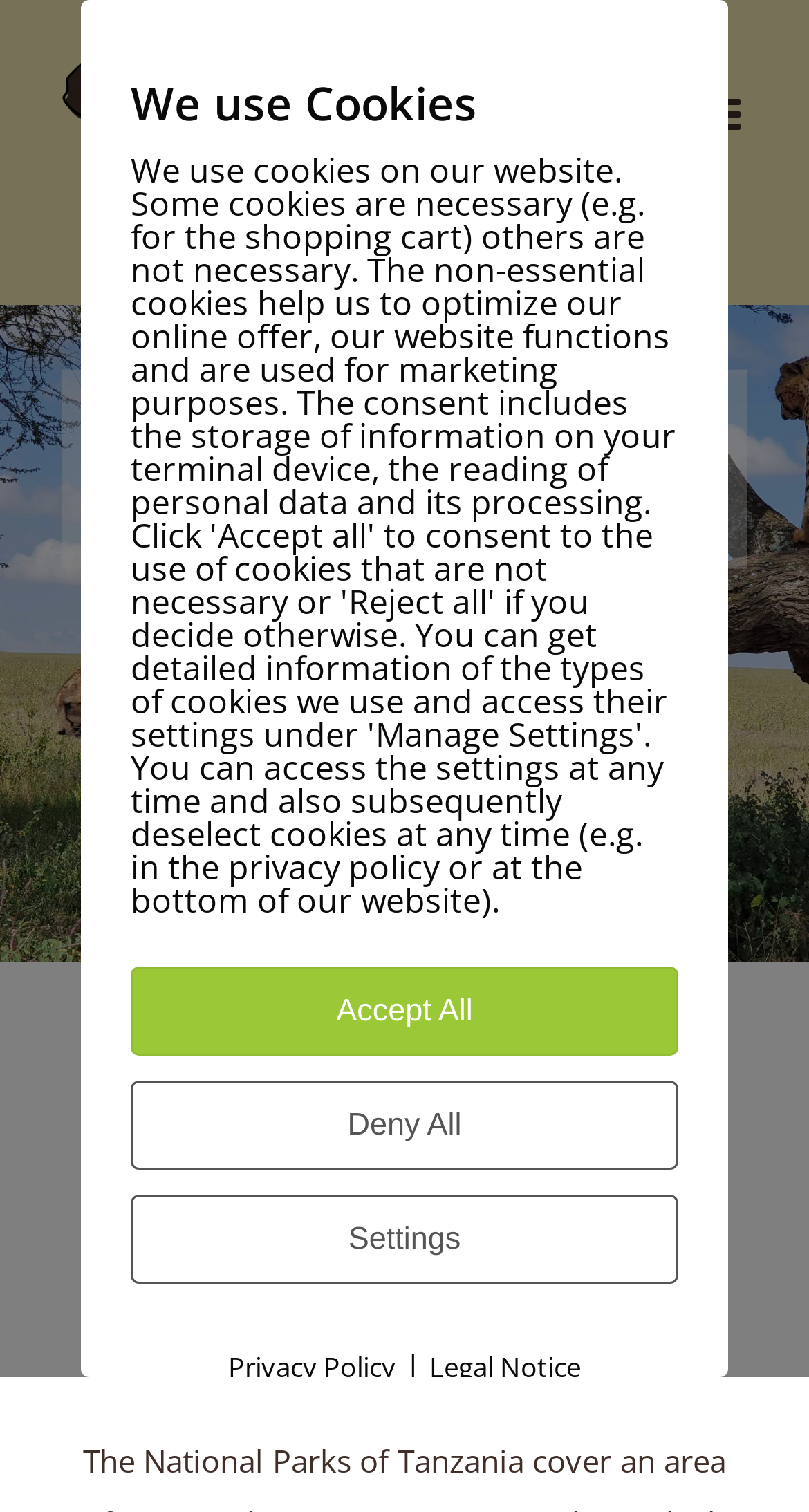Find and specify the bounding box coordinates that correspond to the clickable region for the instruction: "Discover Tanzania destinations".

[0.115, 0.27, 0.885, 0.355]